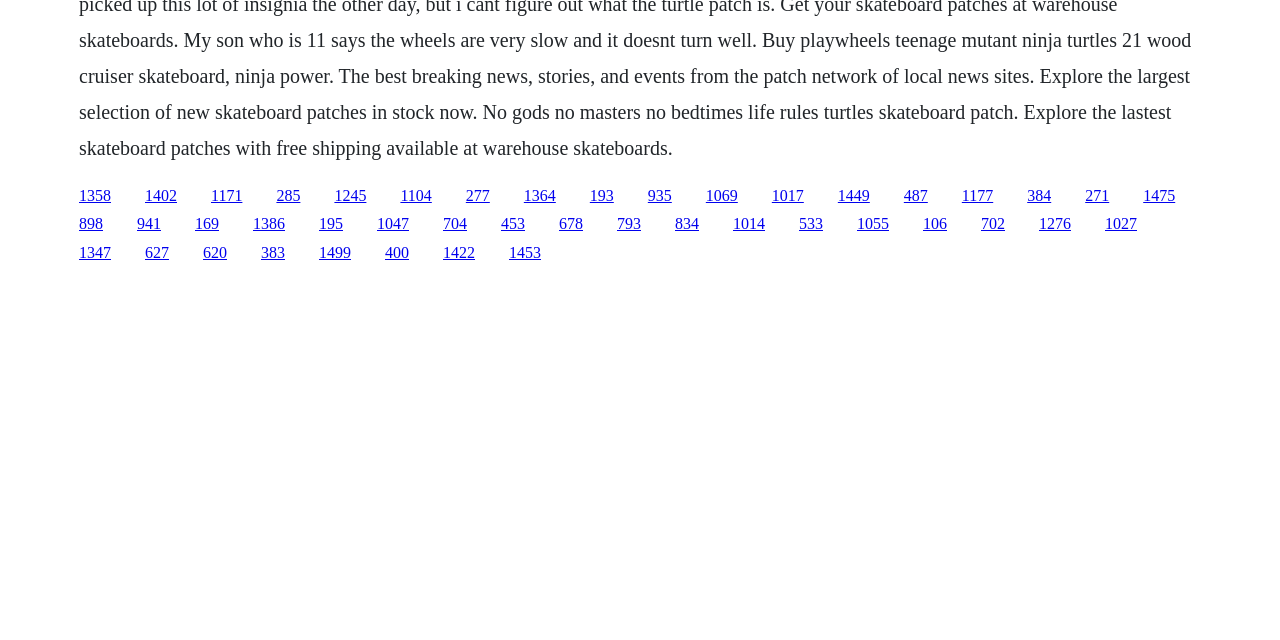Given the element description: "1386", predict the bounding box coordinates of this UI element. The coordinates must be four float numbers between 0 and 1, given as [left, top, right, bottom].

[0.198, 0.337, 0.223, 0.363]